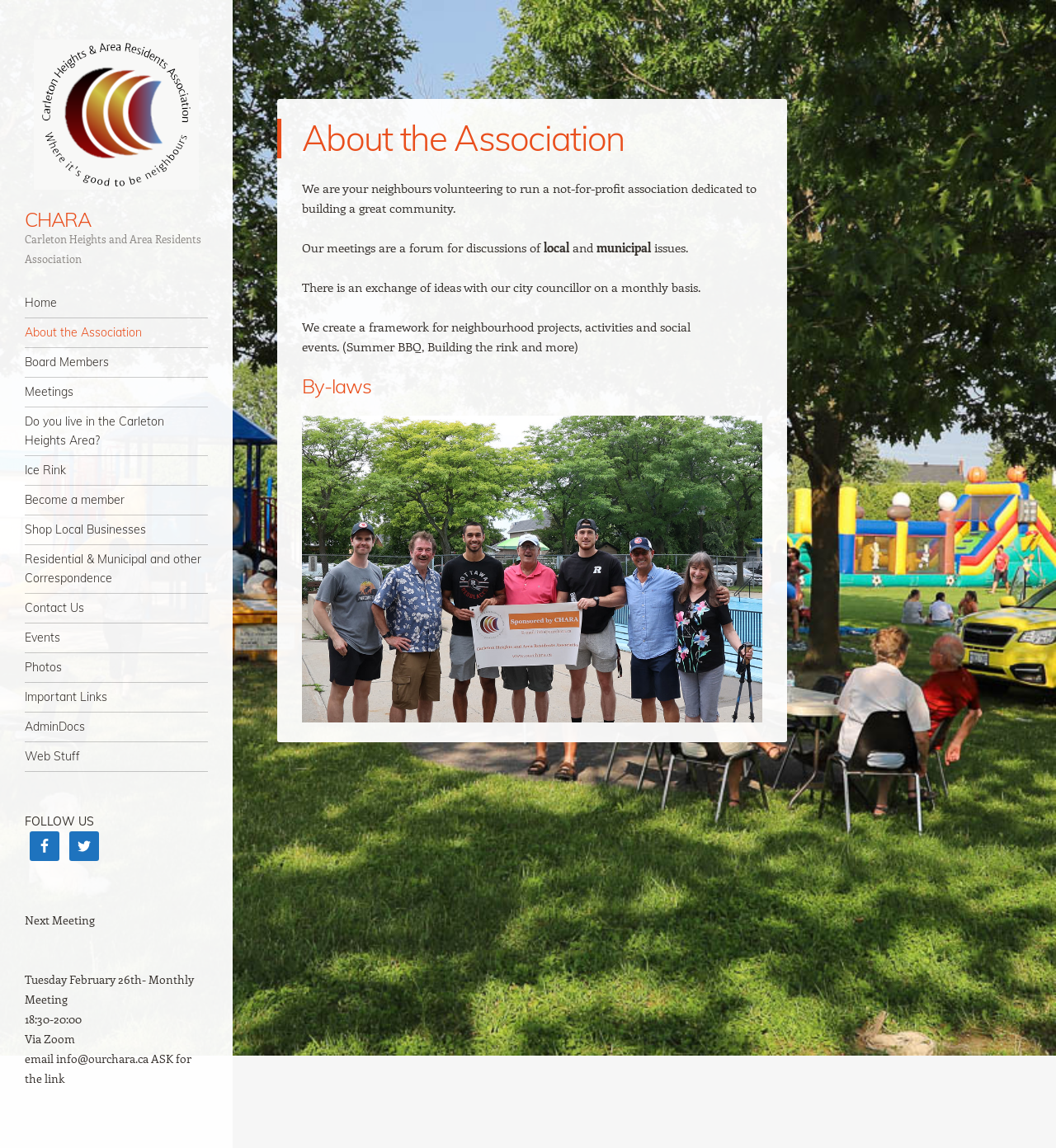Determine the bounding box coordinates of the element that should be clicked to execute the following command: "Check the next meeting details".

[0.023, 0.793, 0.197, 0.81]